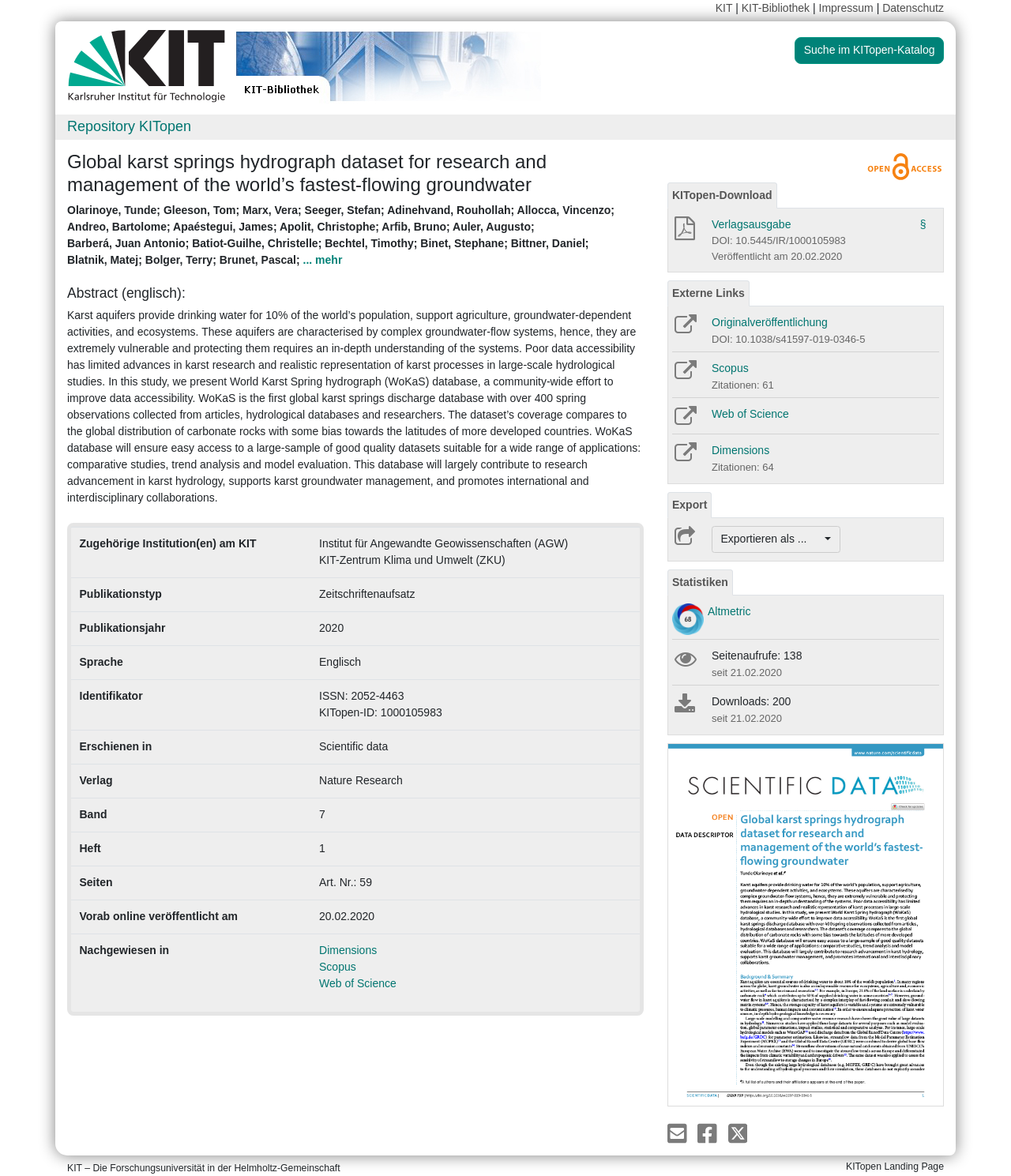Provide a one-word or short-phrase answer to the question:
What is the name of the journal where the article was published?

Scientific data